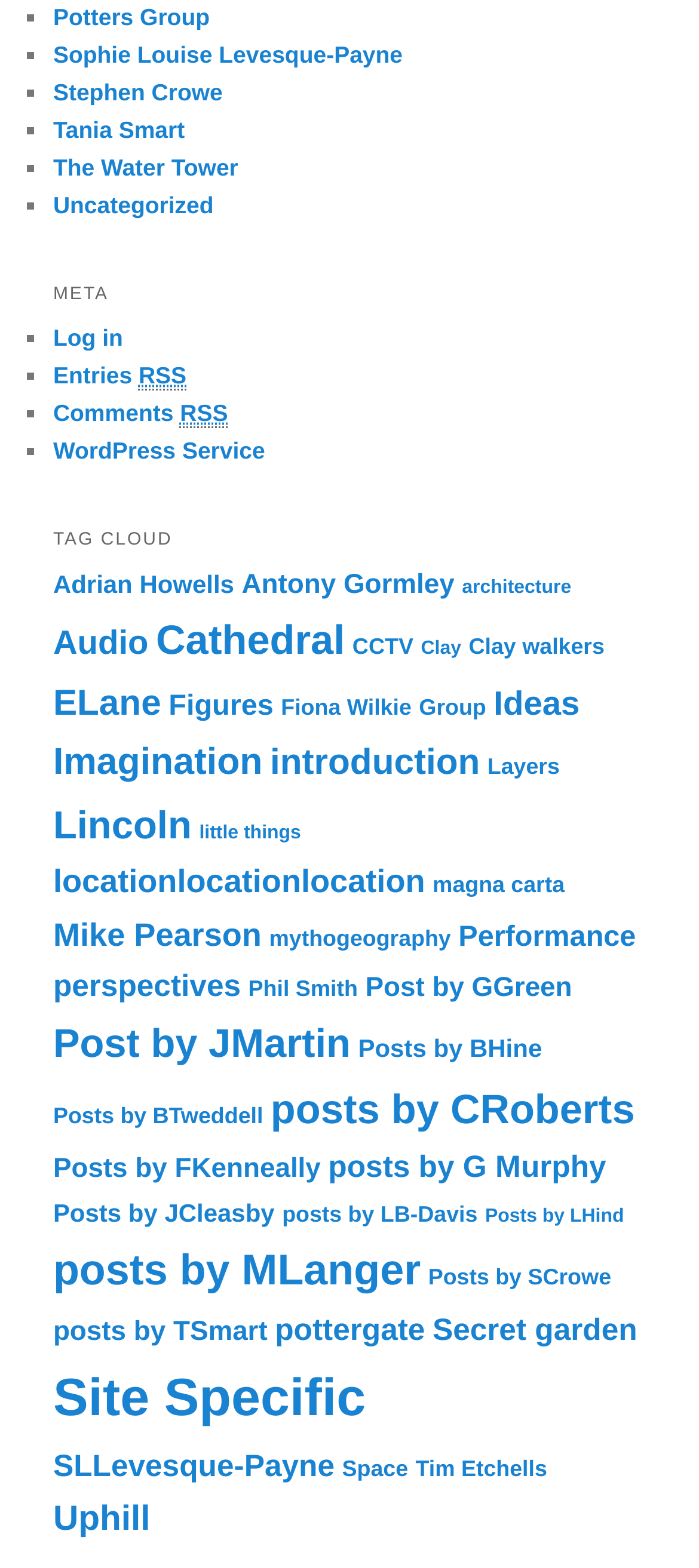Find the bounding box coordinates of the area to click in order to follow the instruction: "Click on the 'Log in' link".

[0.076, 0.206, 0.176, 0.224]